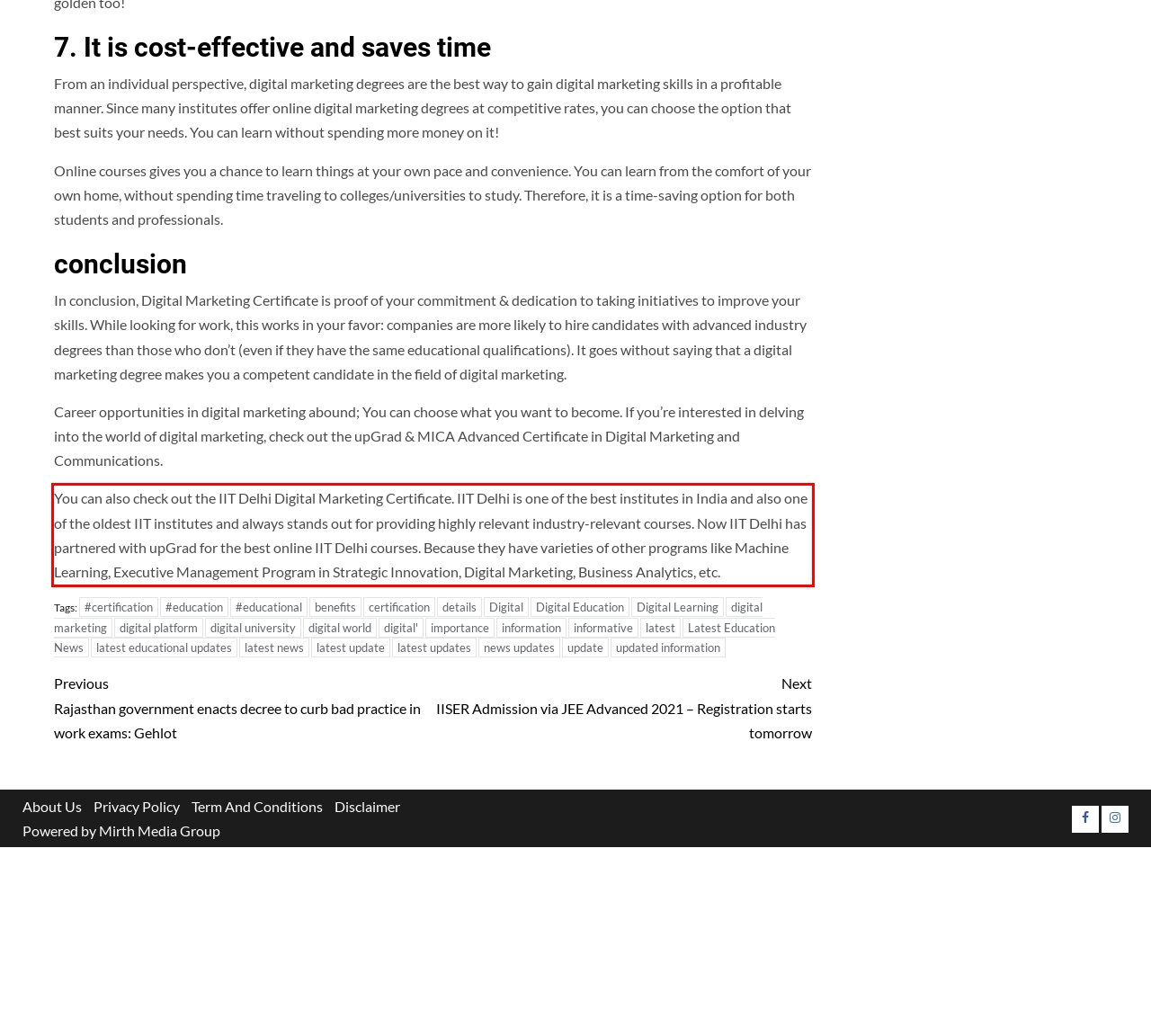Look at the provided screenshot of the webpage and perform OCR on the text within the red bounding box.

You can also check out the IIT Delhi Digital Marketing Certificate. IIT Delhi is one of the best institutes in India and also one of the oldest IIT institutes and always stands out for providing highly relevant industry-relevant courses. Now IIT Delhi has partnered with upGrad for the best online IIT Delhi courses. Because they have varieties of other programs like Machine Learning, Executive Management Program in Strategic Innovation, Digital Marketing, Business Analytics, etc.